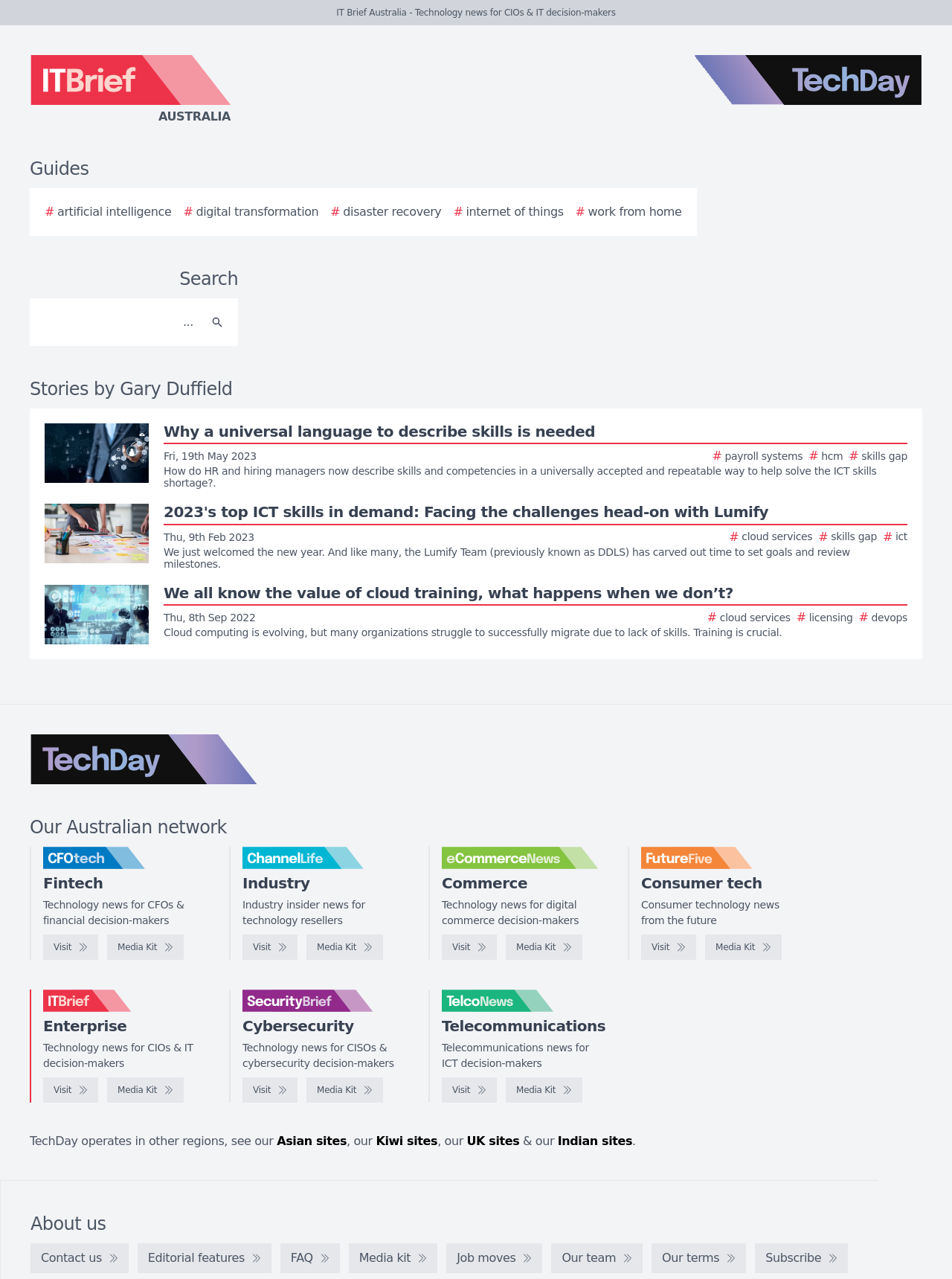Who is the author of the stories on this webpage?
Make sure to answer the question with a detailed and comprehensive explanation.

I found the answer by looking at the main heading on the webpage, which reads 'Stories by Gary Duffield', indicating that Gary Duffield is the author of the stories listed on the webpage.